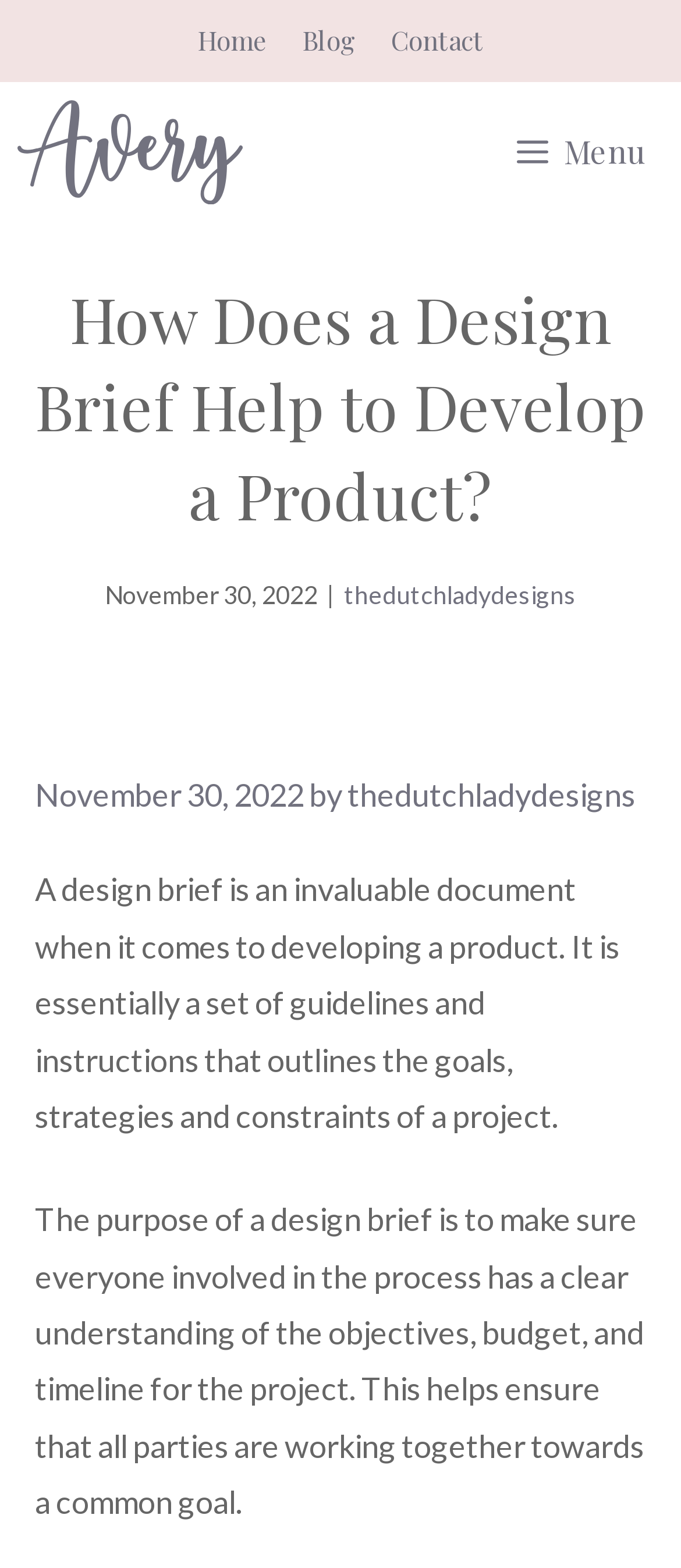Summarize the webpage with intricate details.

The webpage is about "How Does a Design Brief Help to Develop a Product?" by The Dutch Lady Designs. At the top left, there is a logo of The Dutch Lady Designs, accompanied by a link to the website's homepage. To the right of the logo, there are three links: "Home", "Blog", and "Contact". 

On the top right, there is a "Menu" button that controls the mobile menu. Below the logo and the links, there is a heading that displays the title of the webpage. 

Under the heading, there is a section that shows the date "November 30, 2022" and a link to "thedutchladydesigns". 

The main content of the webpage is divided into two paragraphs. The first paragraph explains that a design brief is an essential document for developing a product, outlining the goals, strategies, and constraints of a project. The second paragraph elaborates on the purpose of a design brief, ensuring that all parties involved in the project have a clear understanding of the objectives, budget, and timeline.